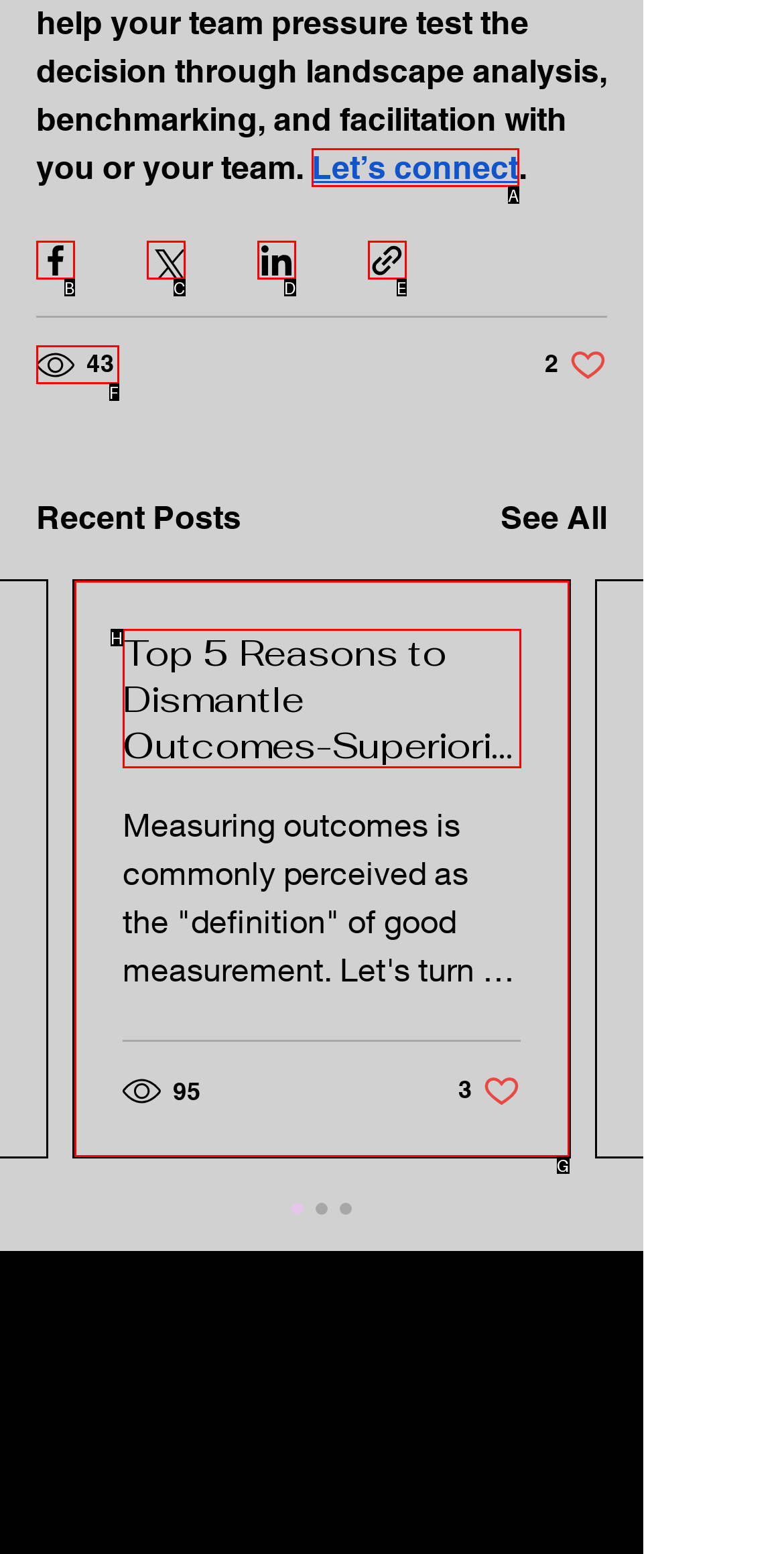Which lettered option matches the following description: Let’s connect
Provide the letter of the matching option directly.

A